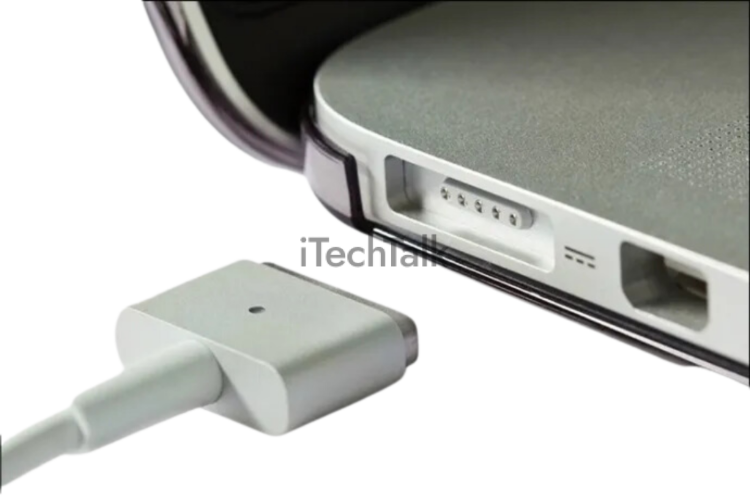Give a comprehensive caption that covers the entire image content.

The image depicts the magnetic power connector of a MacBook, showcasing the design of the charging port and plug. The connector features a sleek, silver finish and is designed to easily snap into place, ensuring secure connectivity for charging. This visual is particularly relevant for users experiencing boot issues with macOS Ventura, as one of the suggested solutions is to reset the System Management Controller (SMC), which can involve unplugging the power cord and disconnecting external devices. The image provides a practical reference for users looking to troubleshoot power-related issues that may prevent their Mac from starting properly.